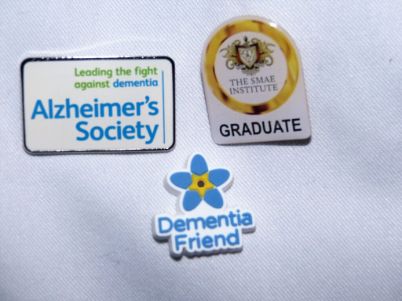What does the blue flower symbol represent?
Answer the question with a single word or phrase derived from the image.

Dementia-friendly initiatives